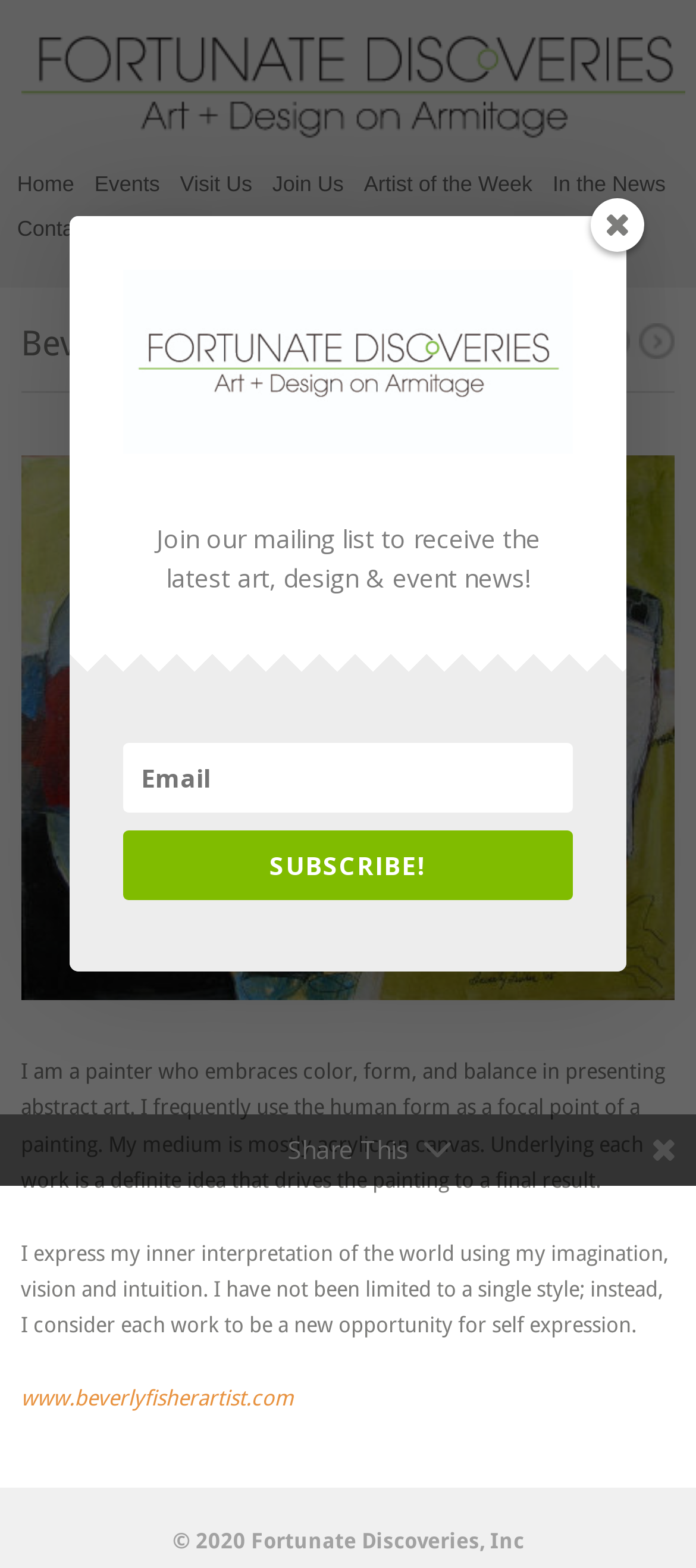Please provide a one-word or short phrase answer to the question:
What is the medium used by the painter?

Acrylic on canvas